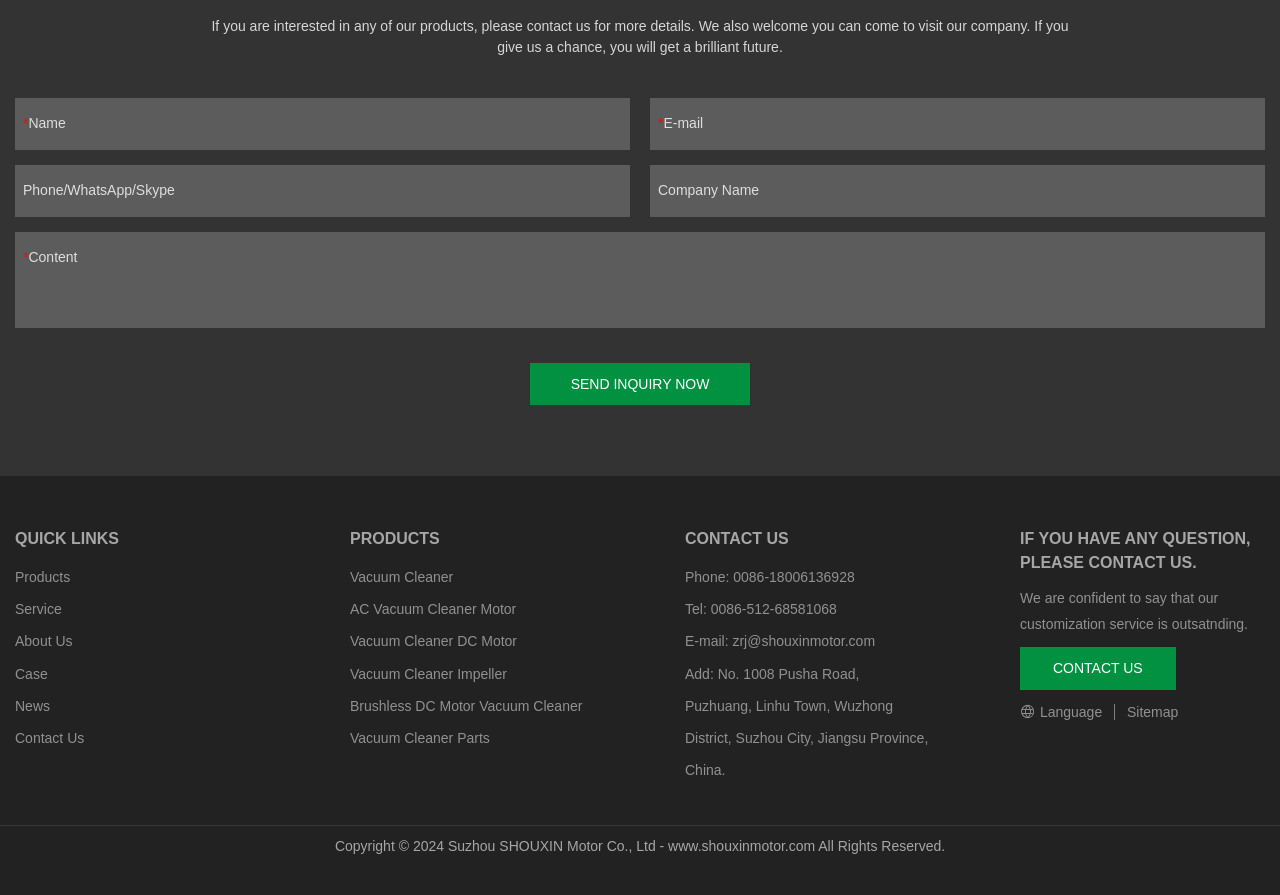What is the company's phone number?
Refer to the image and respond with a one-word or short-phrase answer.

0086-18006136928